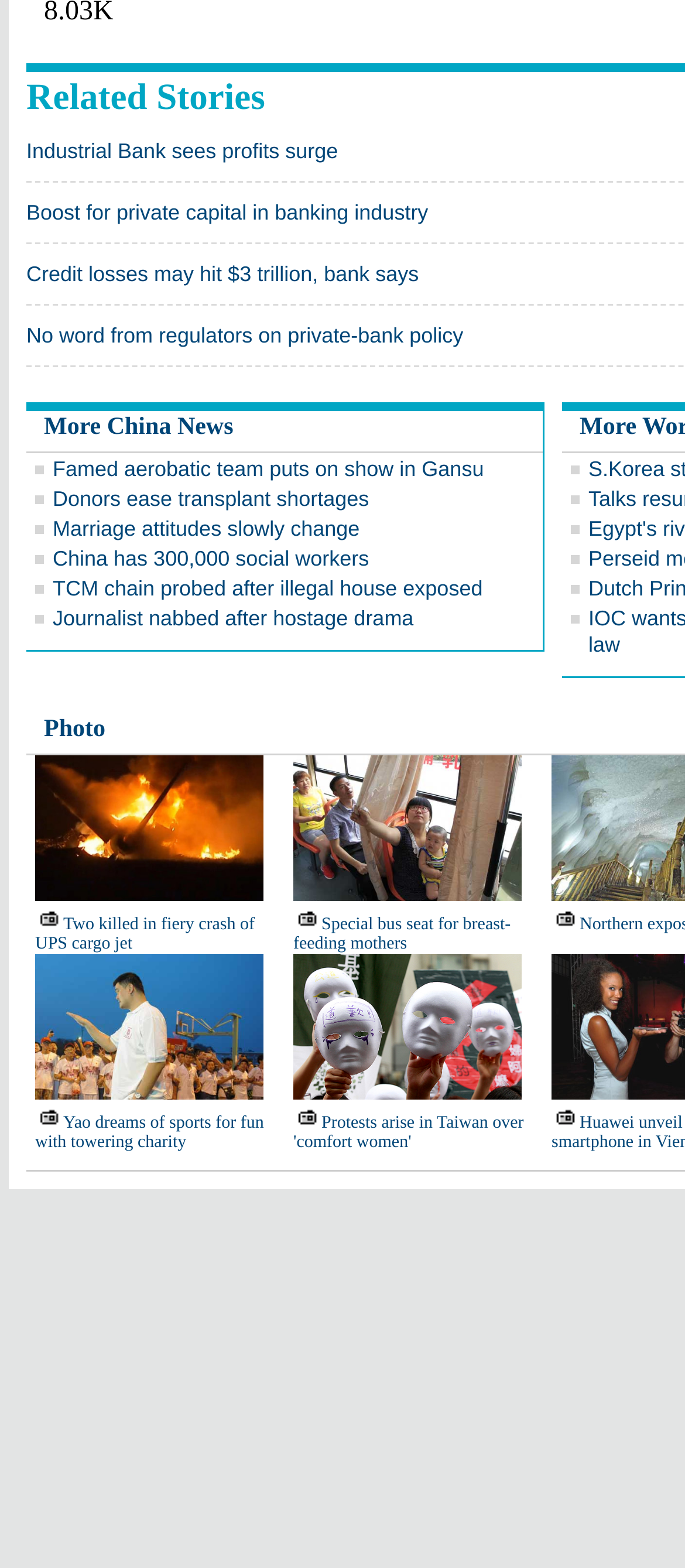How many sections of news links are on this webpage?
Please give a well-detailed answer to the question.

I observed that the news links are grouped into two sections, one with links related to China news and another with links related to other news topics, which suggests that there are two sections of news links on this webpage.